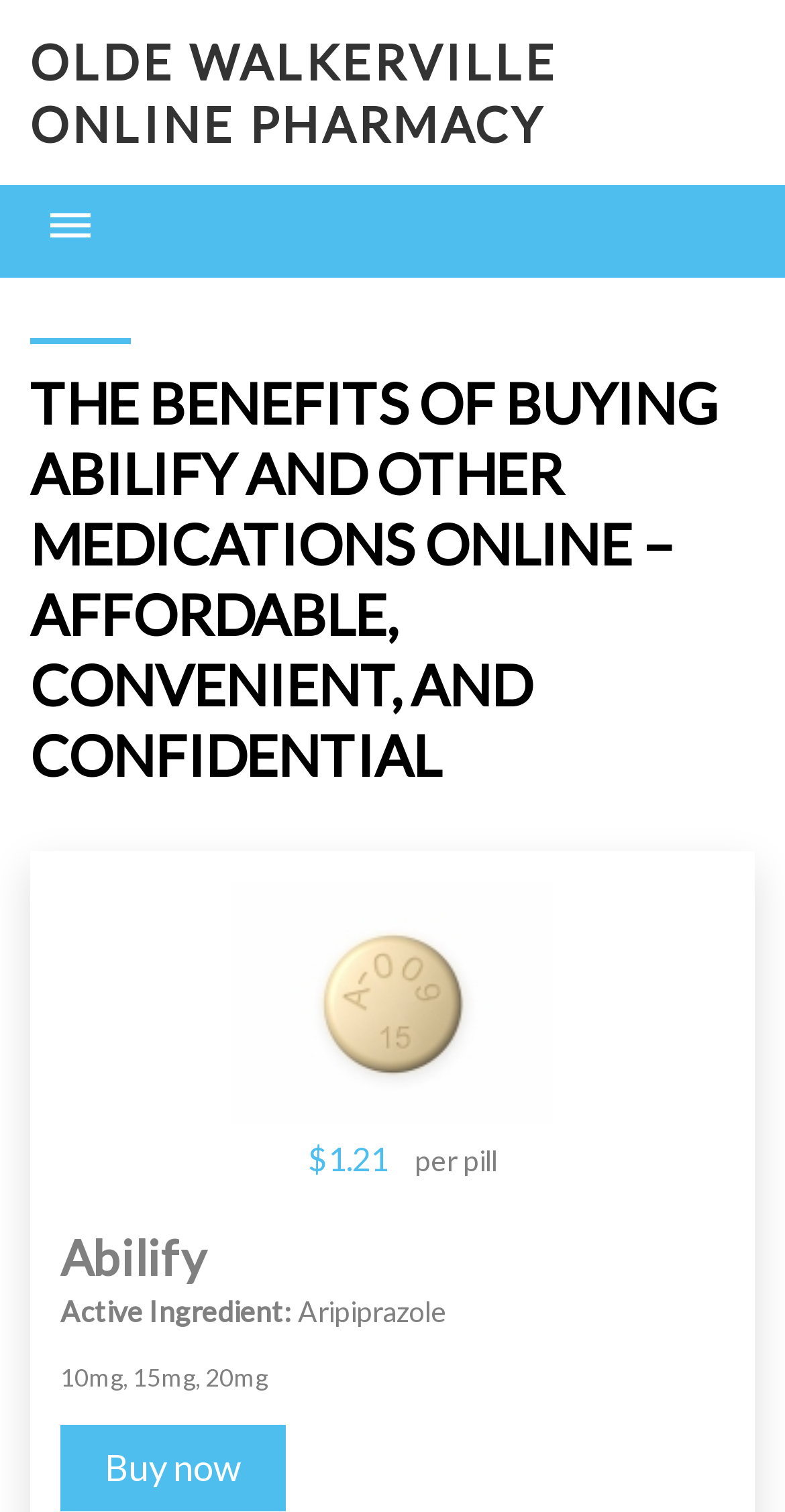Give a one-word or phrase response to the following question: What is the active ingredient of Abilify?

Aripiprazole